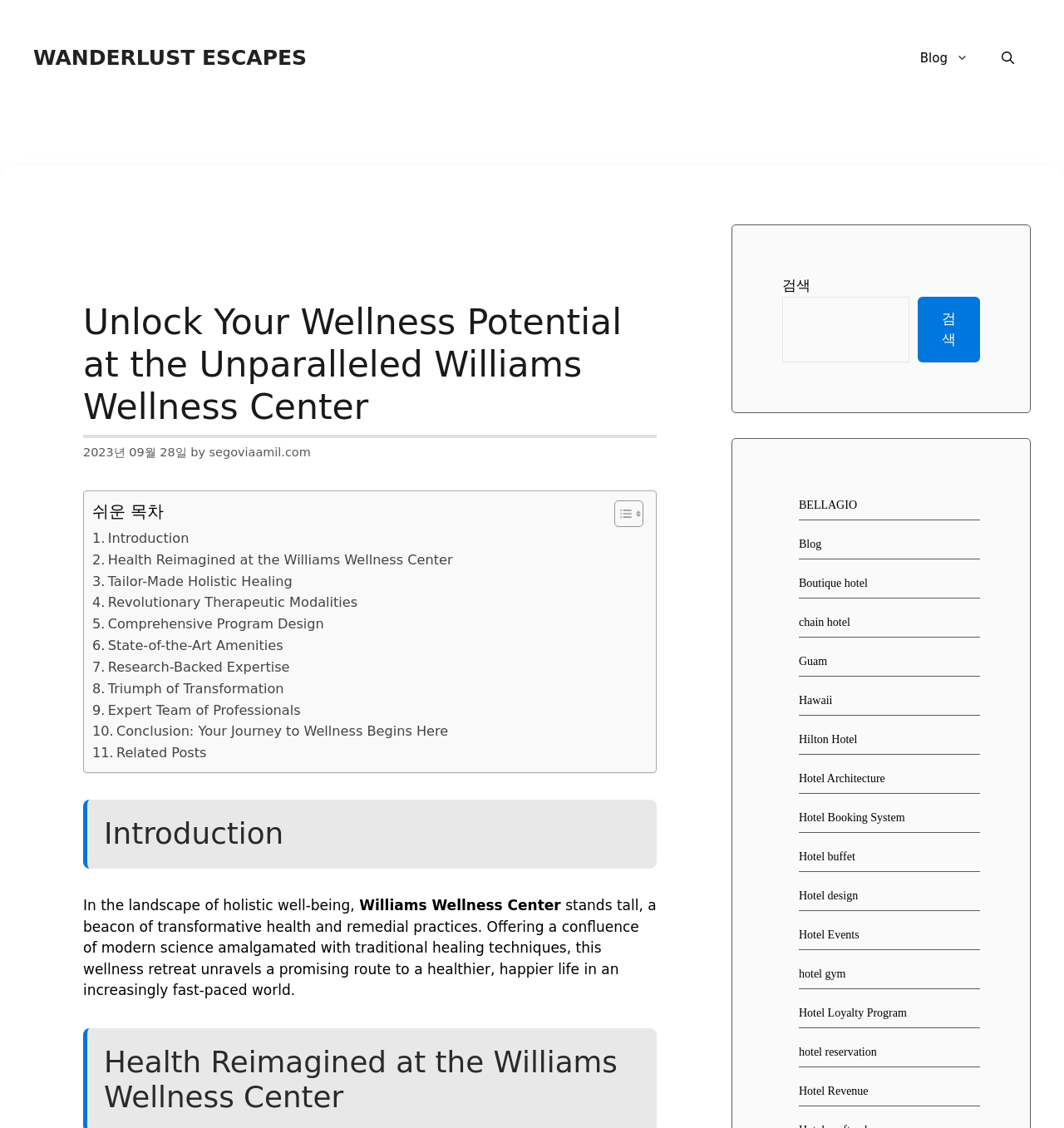With reference to the image, please provide a detailed answer to the following question: What is the search button text?

The search button is located at the top right corner of the webpage, and its text is '검색' which means 'search' in Korean.